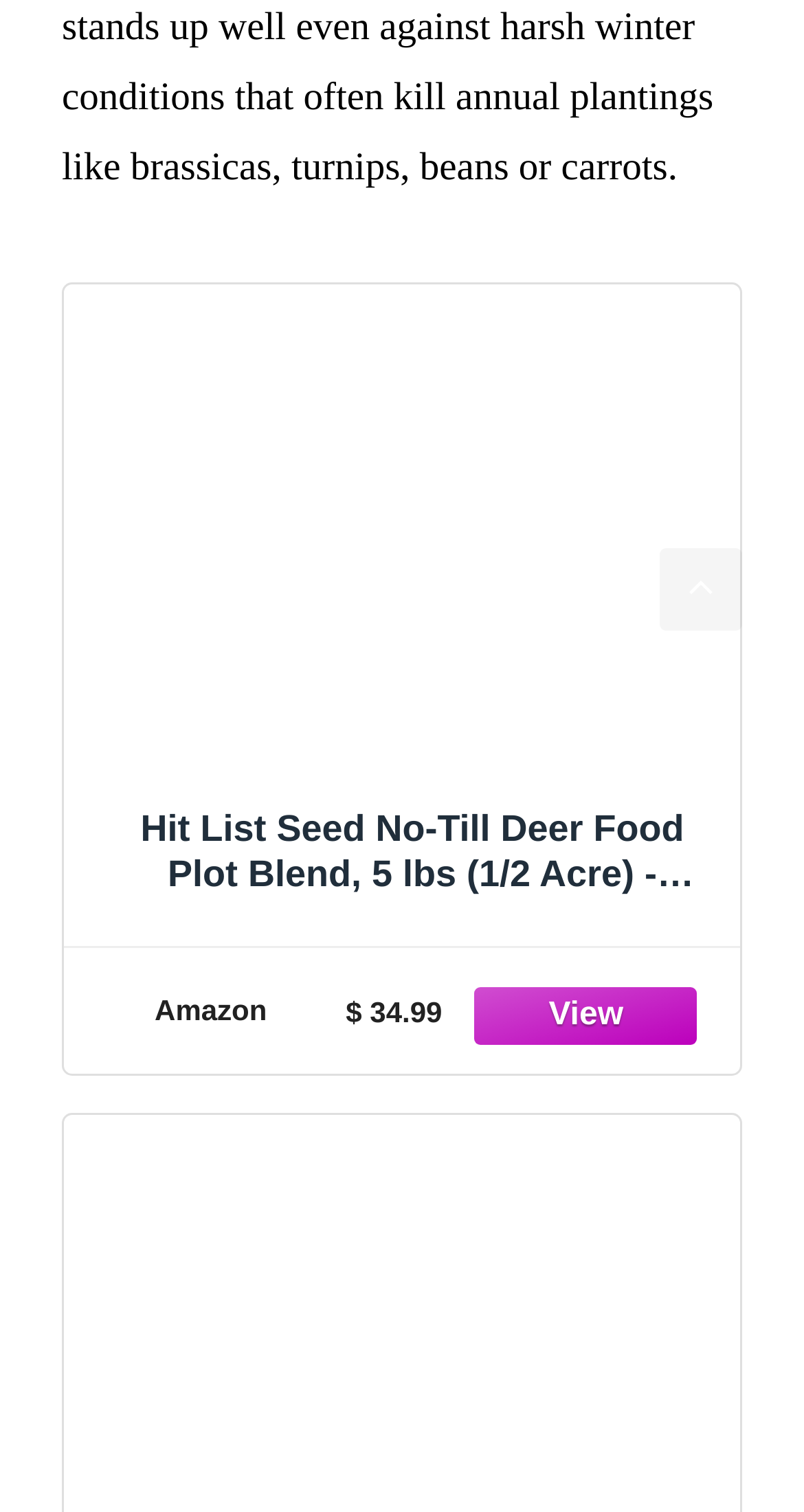What is the price of the deer food plot blend?
Please answer the question with as much detail and depth as you can.

I found the price of the deer food plot blend by looking at the StaticText element with the bounding box coordinates [0.43, 0.659, 0.55, 0.681], which displays the text '$ 34.99'.